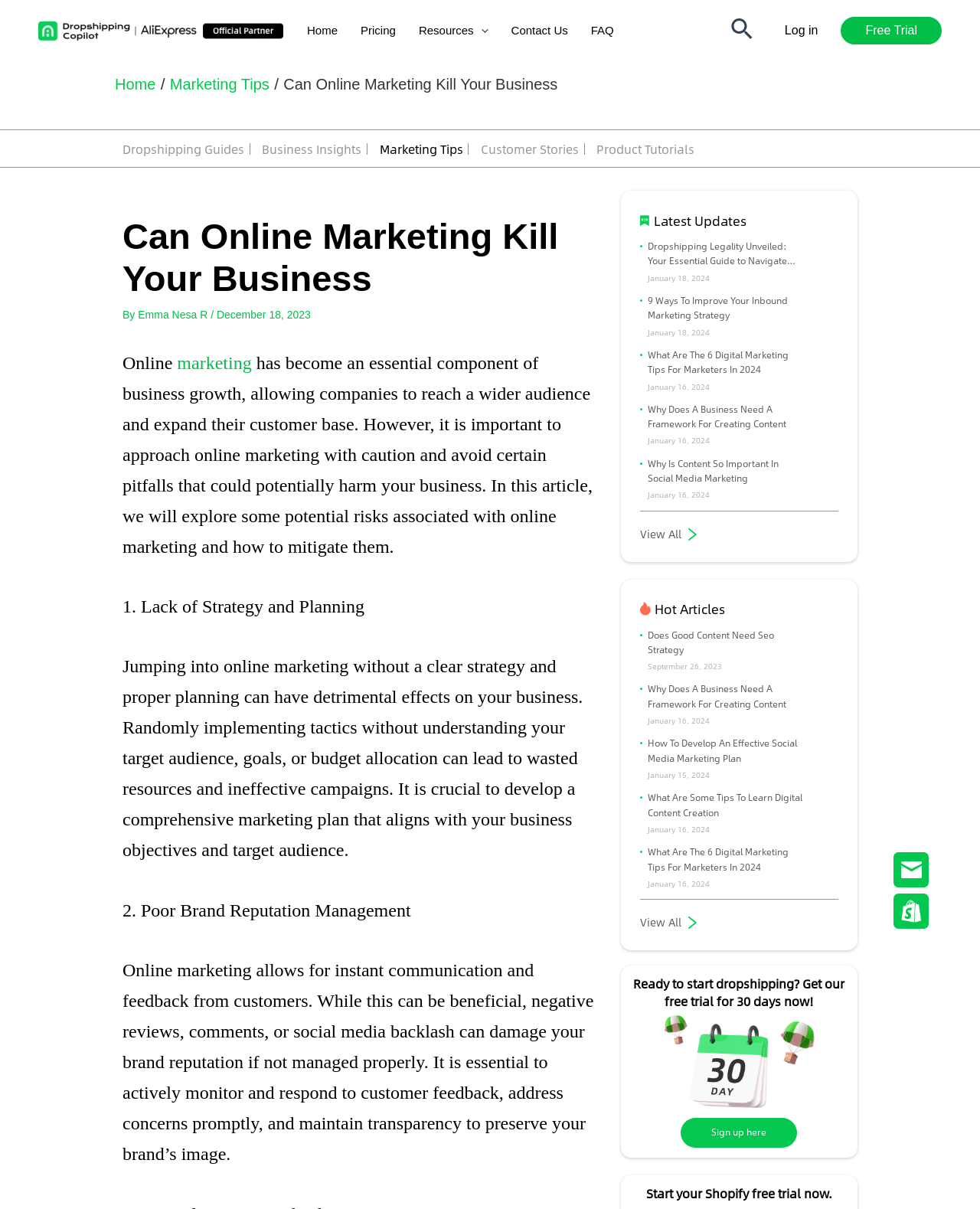What is the text of the first link in the navigation?
Please answer the question with as much detail and depth as you can.

I looked at the navigation section of the webpage and found the first link, which has the text 'Home'.